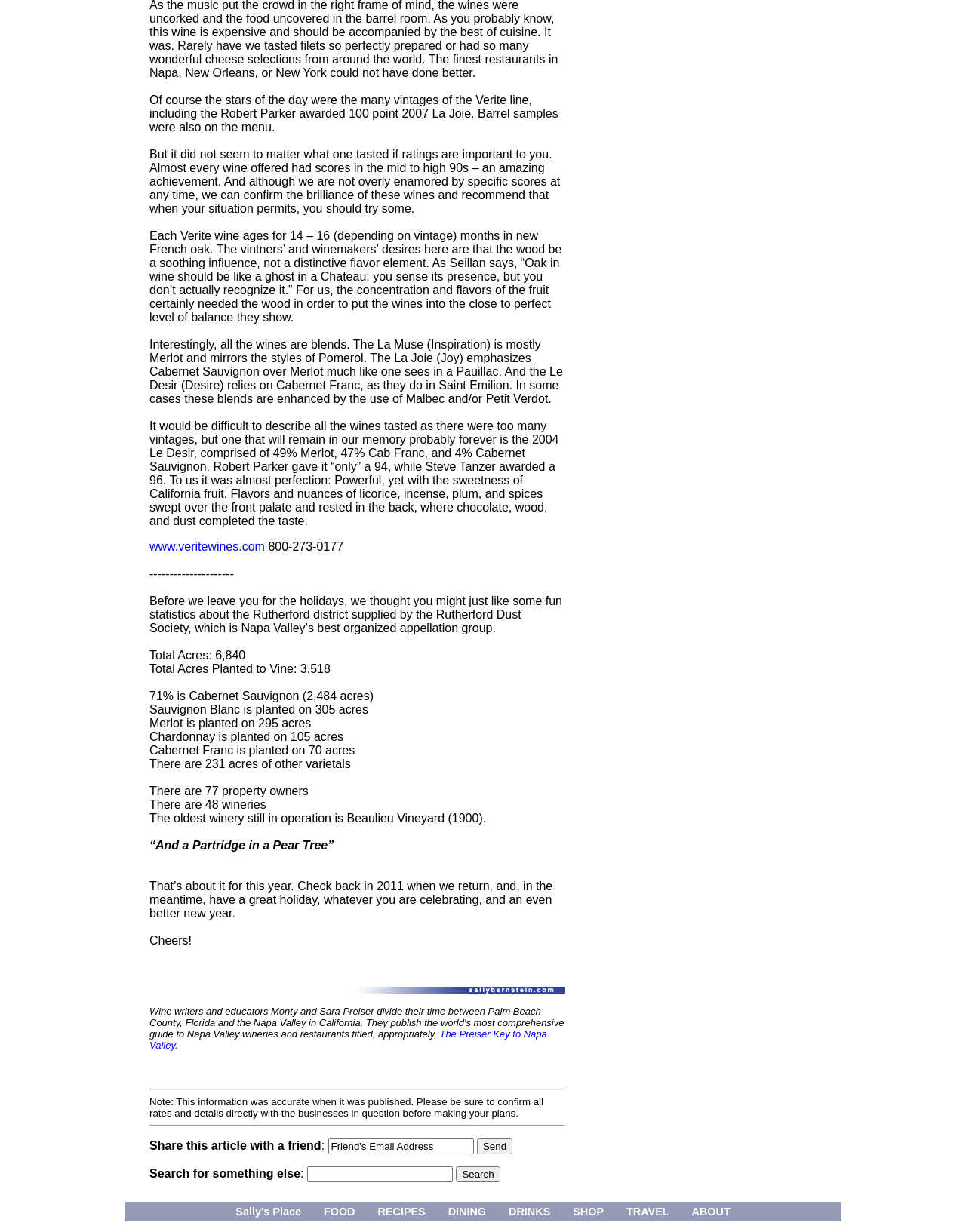Locate the bounding box coordinates of the element's region that should be clicked to carry out the following instruction: "Search for something else". The coordinates need to be four float numbers between 0 and 1, i.e., [left, top, right, bottom].

[0.318, 0.947, 0.469, 0.96]